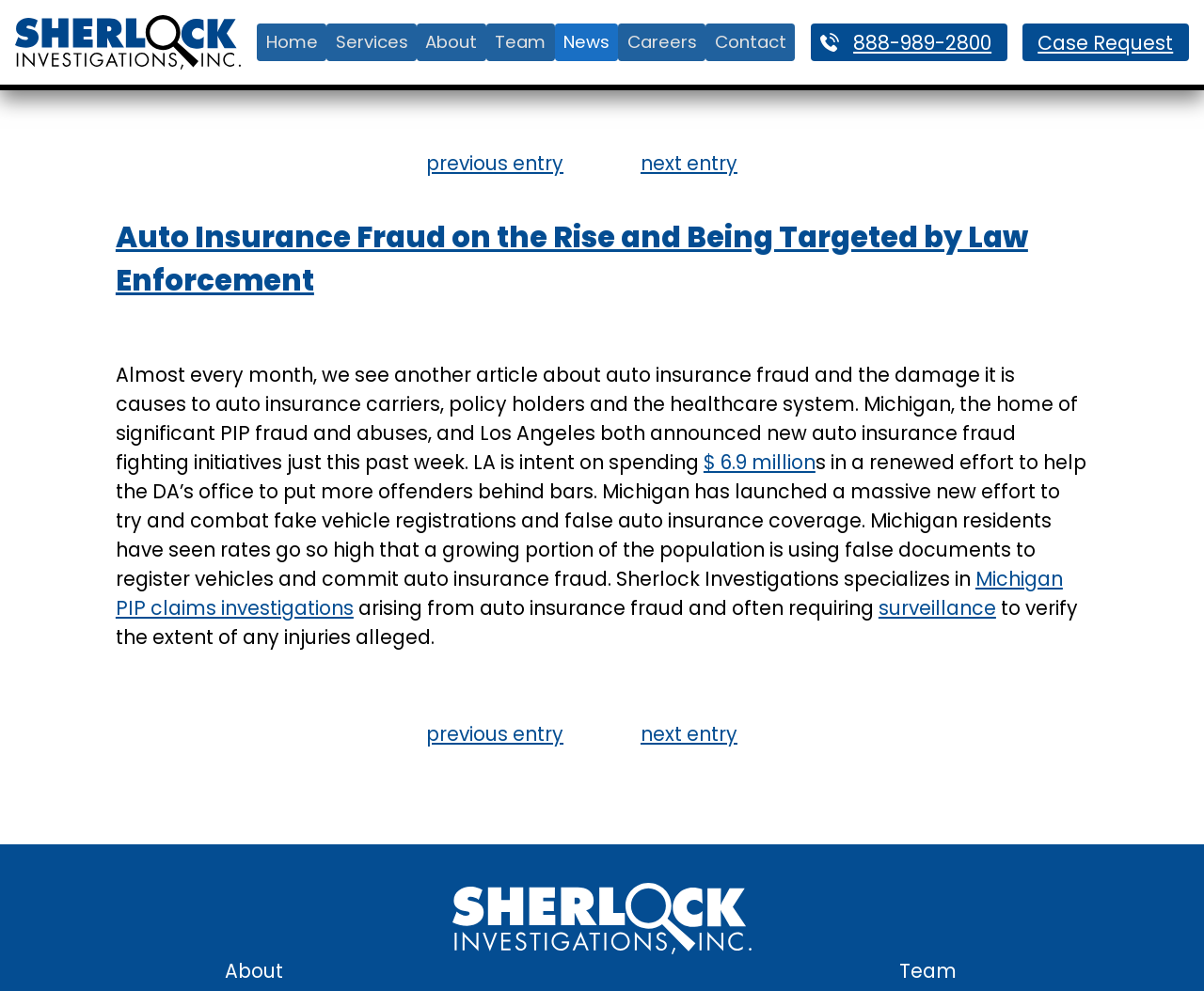Answer in one word or a short phrase: 
What is the navigation section at the top of the webpage?

Home, Services, About, Team, News, Careers, Contact